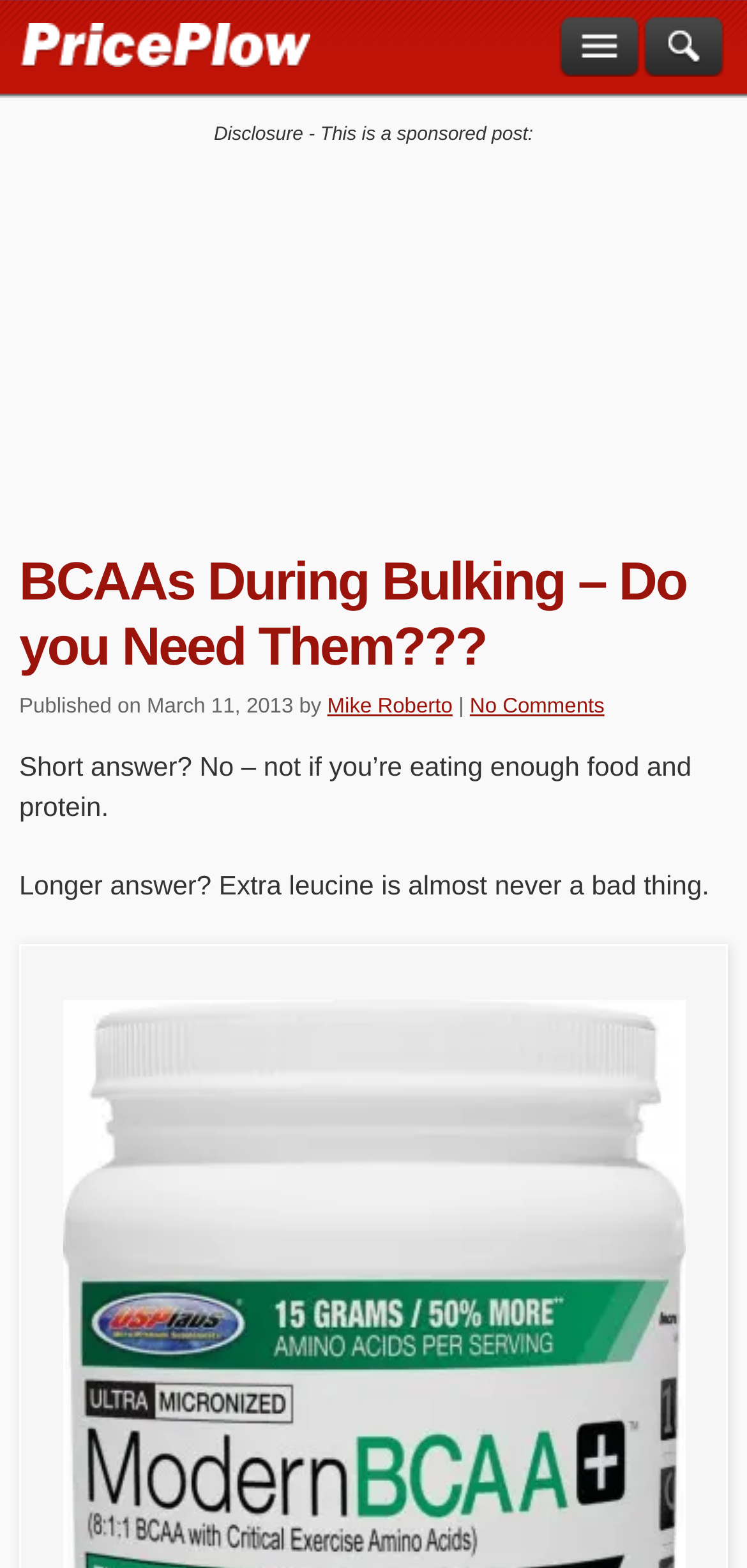Who is the author of the blog post?
Refer to the image and answer the question using a single word or phrase.

Mike Roberto